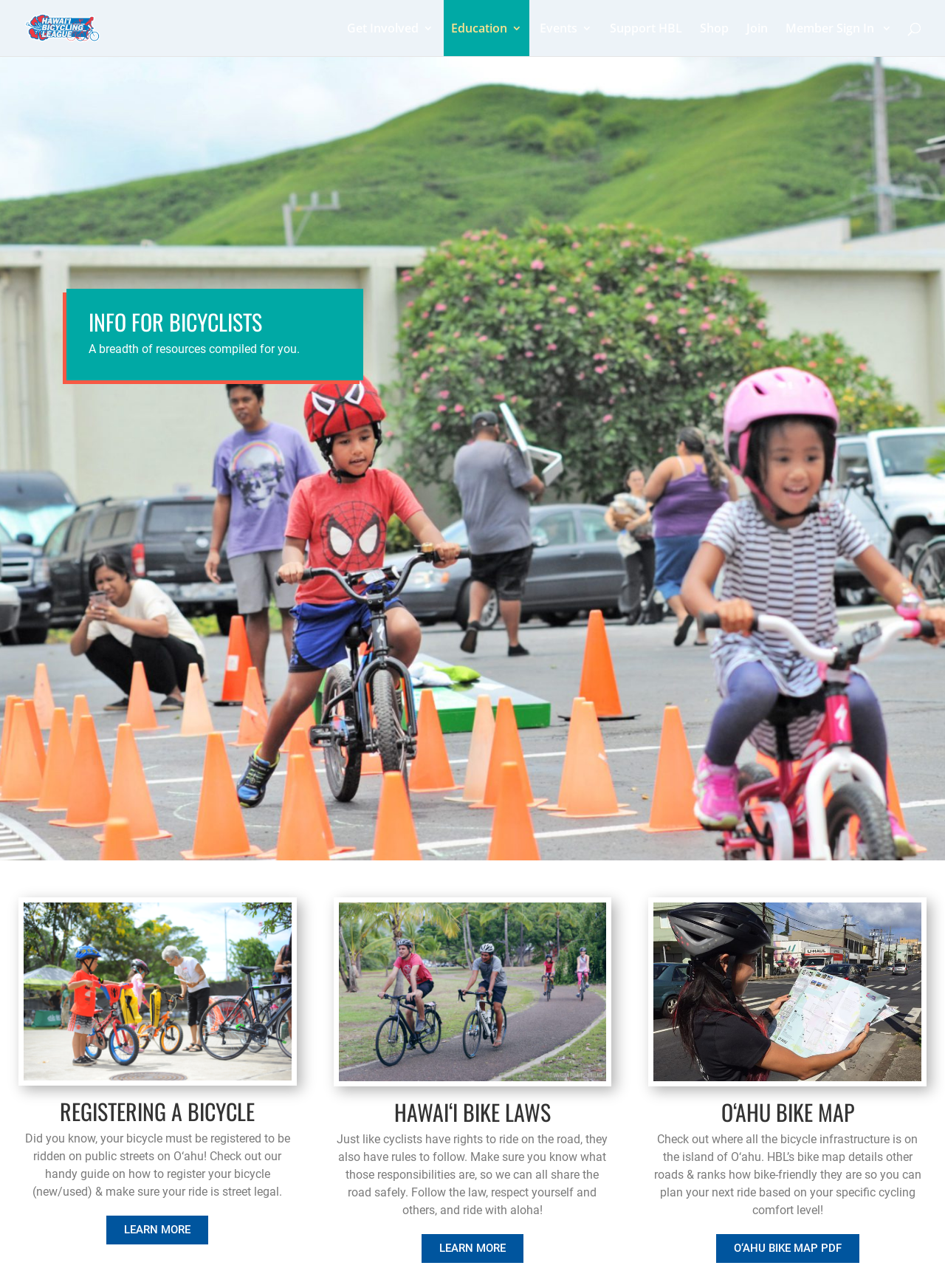Can you find the bounding box coordinates for the element that needs to be clicked to execute this instruction: "View the 'Top 6 Romantic Weekend Getaways in Texas' article"? The coordinates should be given as four float numbers between 0 and 1, i.e., [left, top, right, bottom].

None